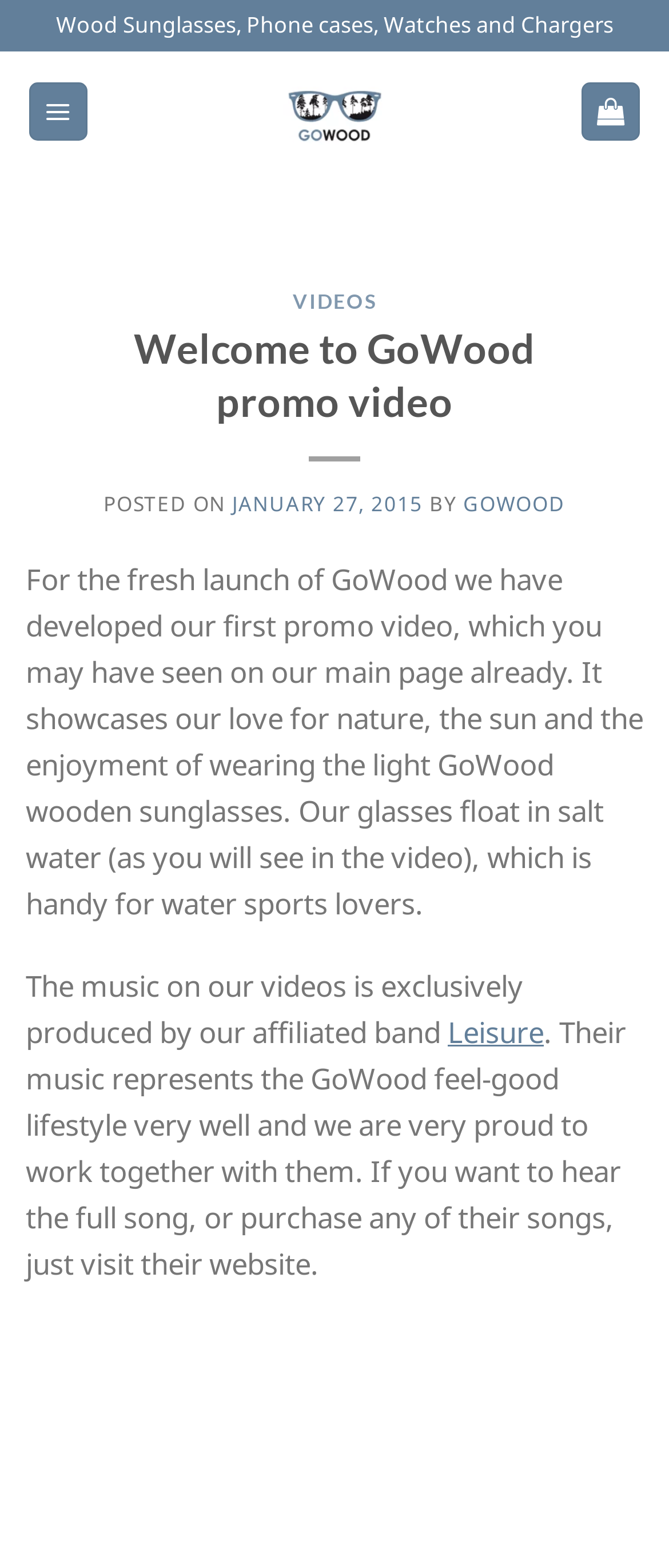Provide your answer in one word or a succinct phrase for the question: 
What is the date of the promo video post?

JANUARY 27, 2015